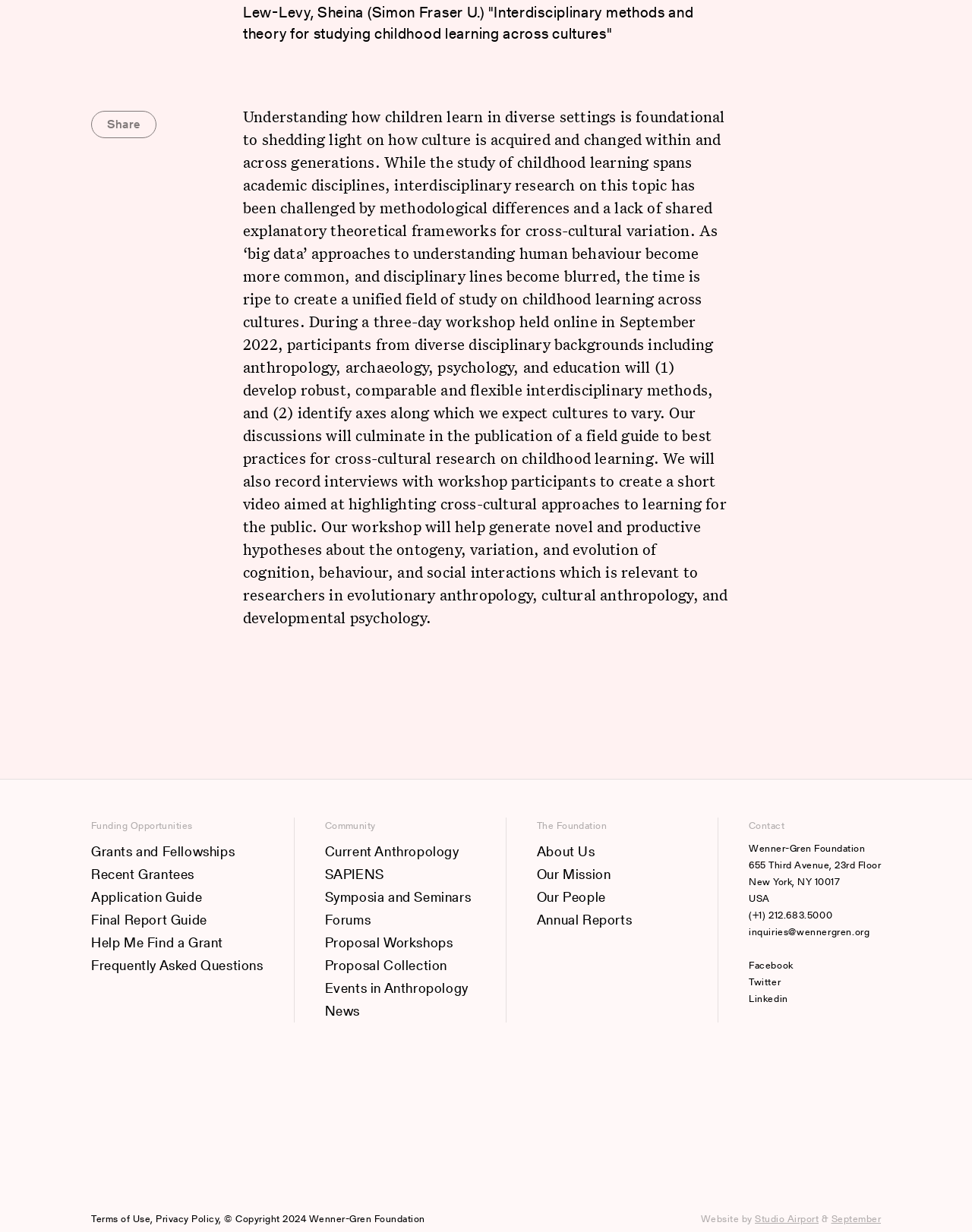Identify the bounding box of the UI component described as: "Terms of Use".

[0.094, 0.983, 0.155, 0.995]